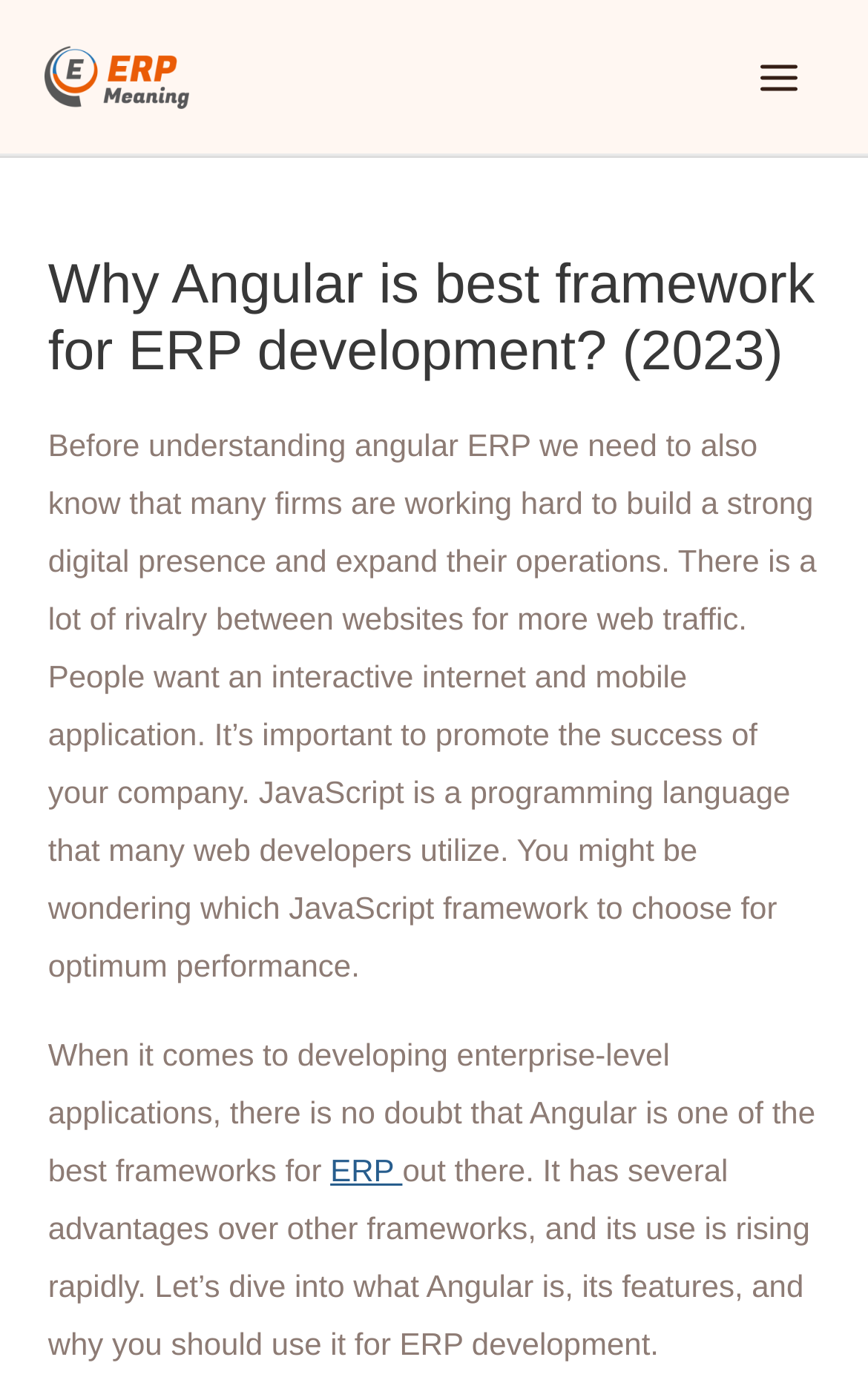Please provide a short answer using a single word or phrase for the question:
What is the logo above the main menu?

ERP Meaning Logo